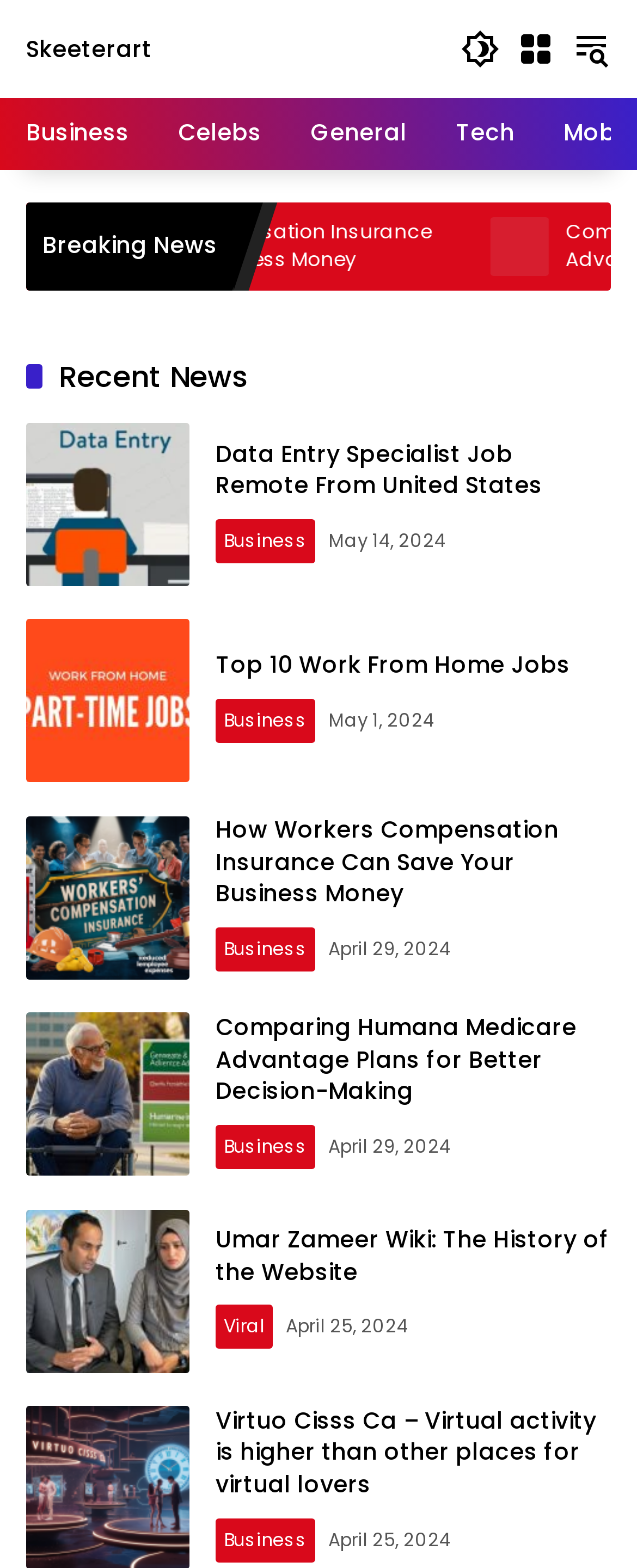Give a concise answer using one word or a phrase to the following question:
What is the date of the oldest article?

April 25, 2024